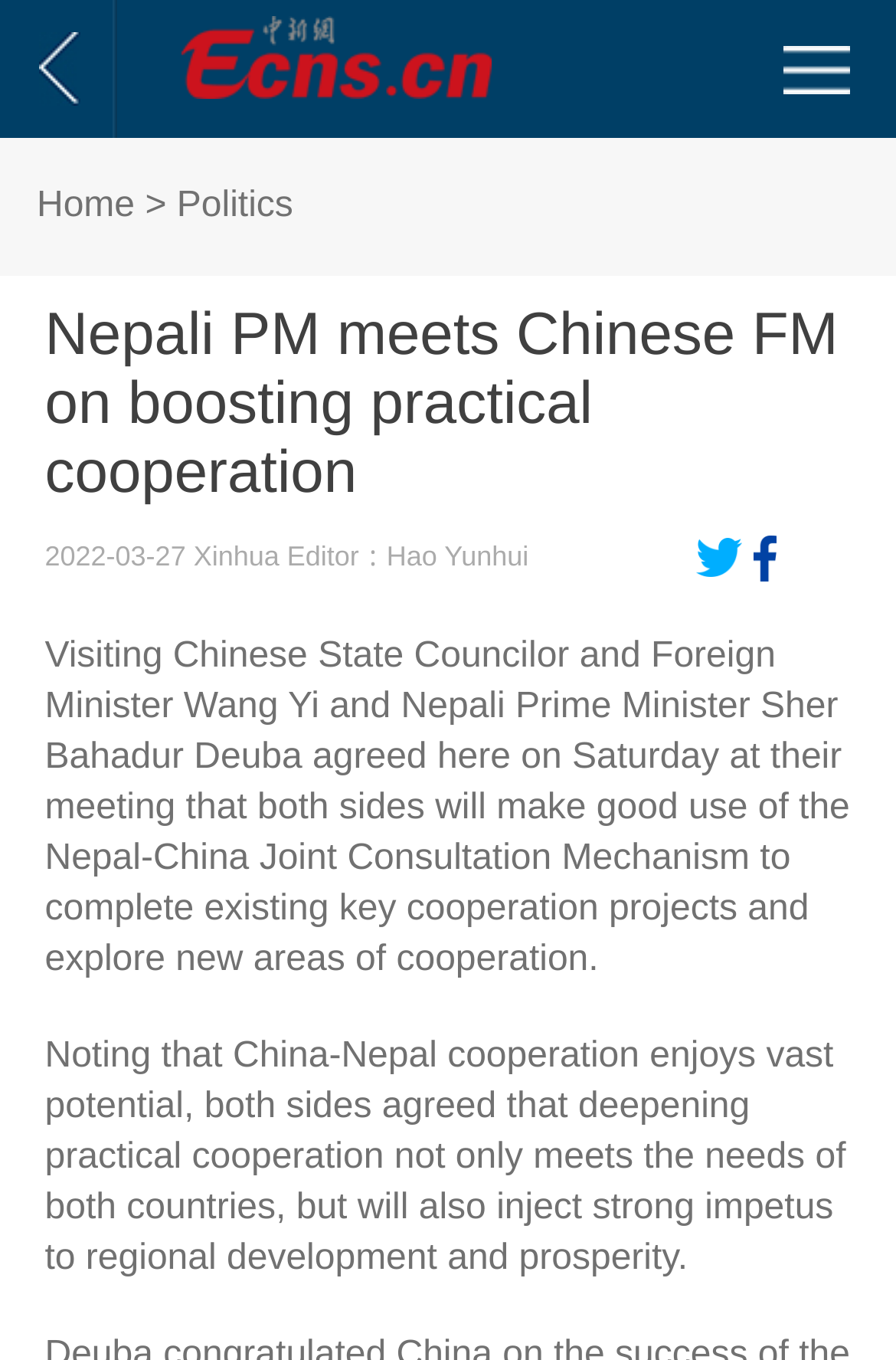What is the name of the Chinese official who met with the Nepali Prime Minister?
Please craft a detailed and exhaustive response to the question.

I found the name of the Chinese official by reading the article content which mentions 'Visiting Chinese State Councilor and Foreign Minister Wang Yi and Nepali Prime Minister Sher Bahadur Deuba'.